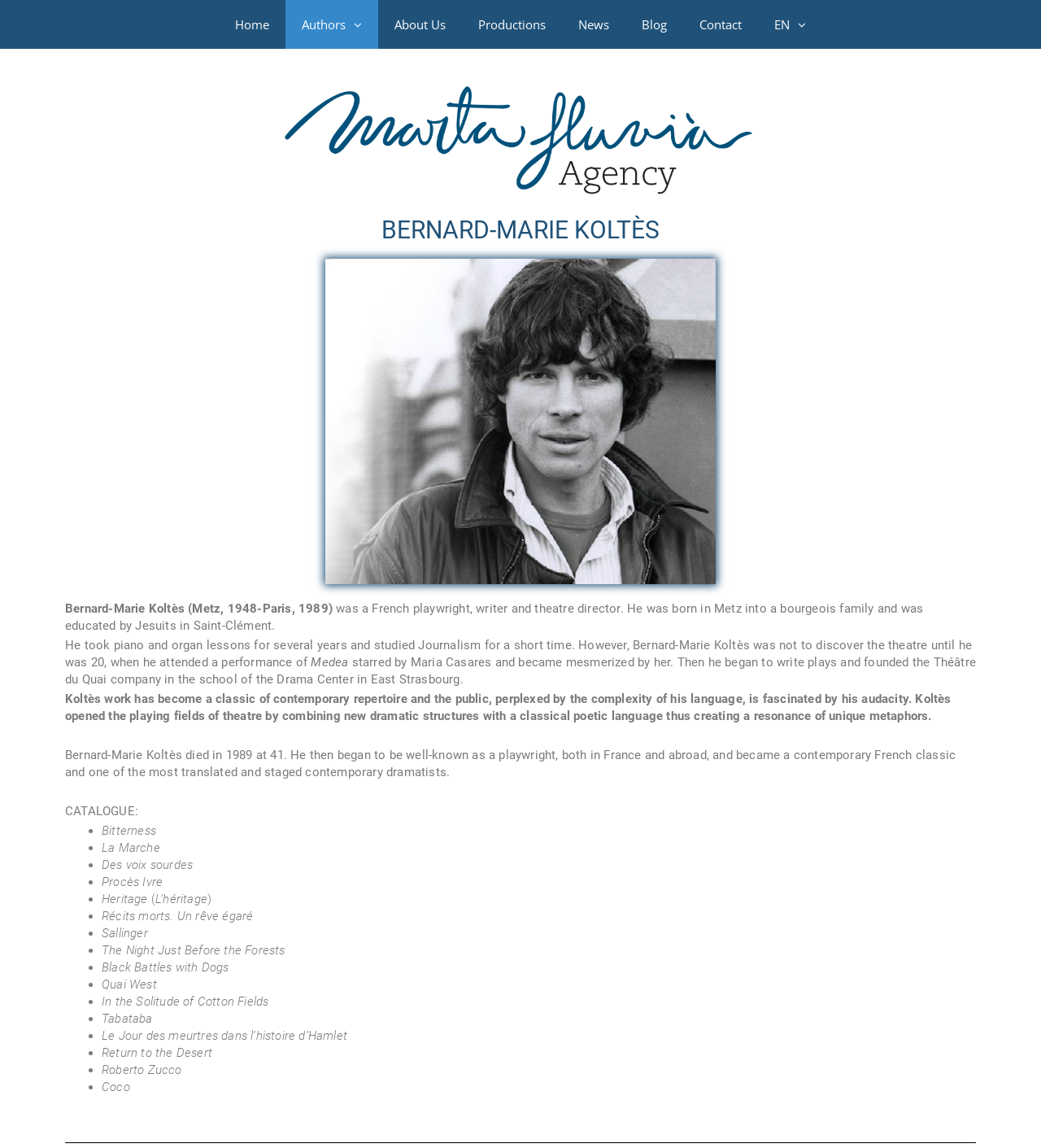What is the name of the performance that mesmerized Bernard-Marie Koltès?
Using the image as a reference, give an elaborate response to the question.

According to the text, Bernard-Marie Koltès was mesmerized by a performance of 'Medea' starring Maria Casares, which inspired him to start writing plays.